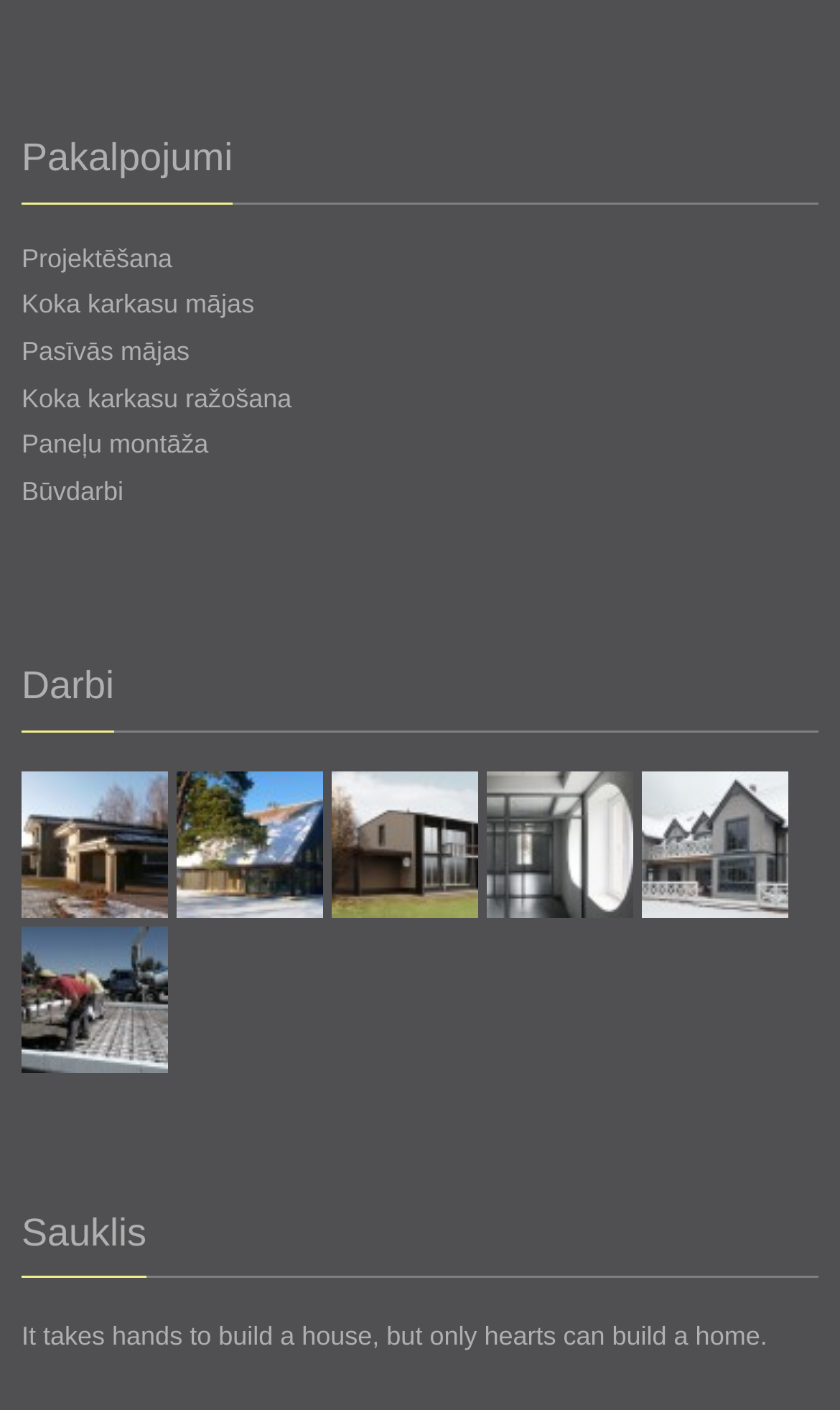Please examine the image and answer the question with a detailed explanation:
What is the last service mentioned?

The last service mentioned is 'Pamatu izbūve' which is listed under the heading 'Darbi'.